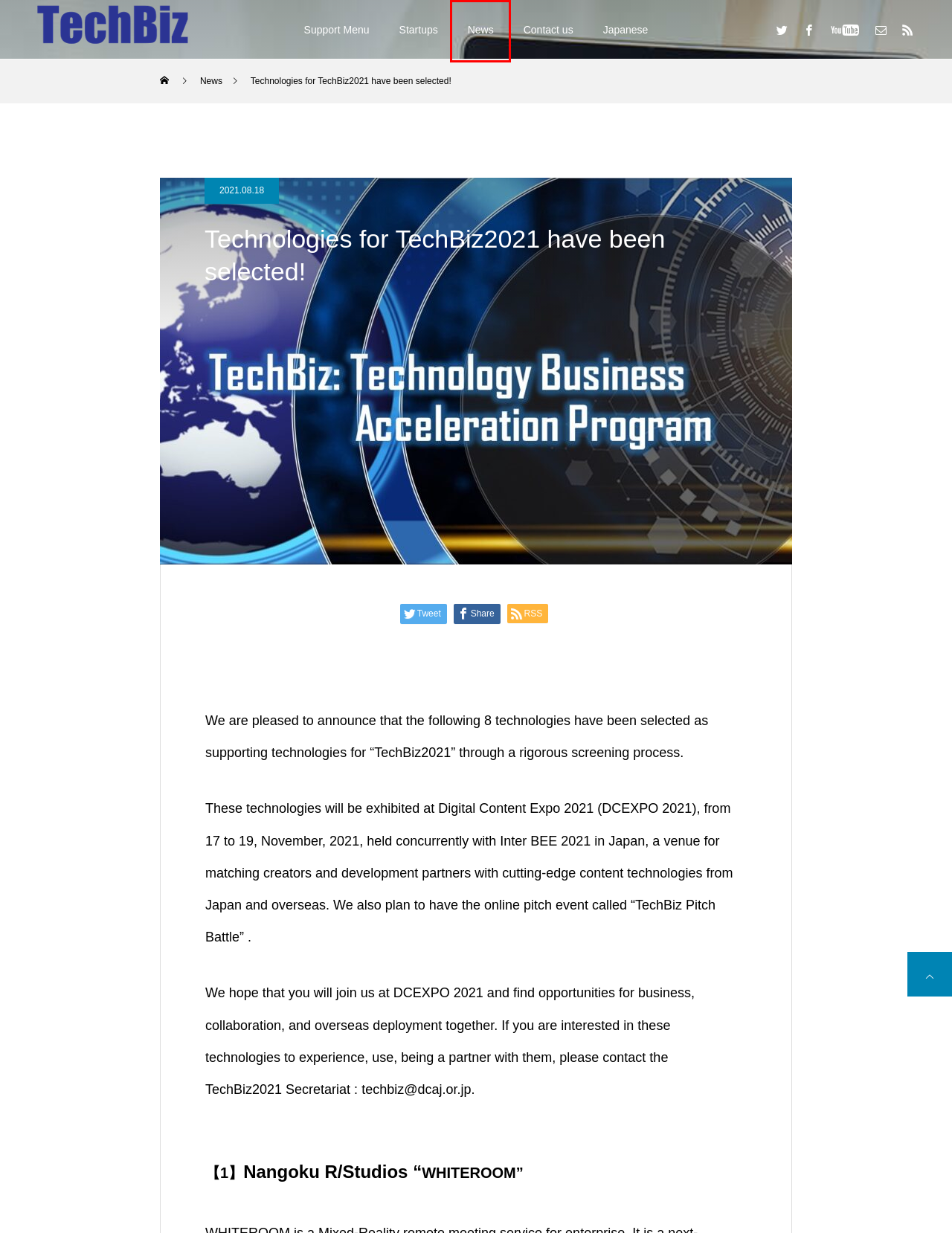You are presented with a screenshot of a webpage containing a red bounding box around a particular UI element. Select the best webpage description that matches the new webpage after clicking the element within the bounding box. Here are the candidates:
A. TechBiz / DCAJが行うDCEXPO無料出展、海外イベント出展支援等があるコンテンツビジネス支援プログラム
B. TechBiz（テクビズ）DCAJ、アクセラレータープログラムに関するお問い合わせ
C. TechBiz / DCAJが行うDCEXPO出展や海外イベント出展支援等があるコンテンツビジネス支援プログラム
D. TechBiz事業の支援内容。メンタリング、DCEXPOへの無料出展、海外テックイベントへの出展支援、海外展開の為の英語のピッチ指導等
E. Privacy Policy | TechBiz by DCAJ
F. Startups | TechBiz by DCAJ
G. News | TechBiz by DCAJ
H. TechBiz by DCAJ

G